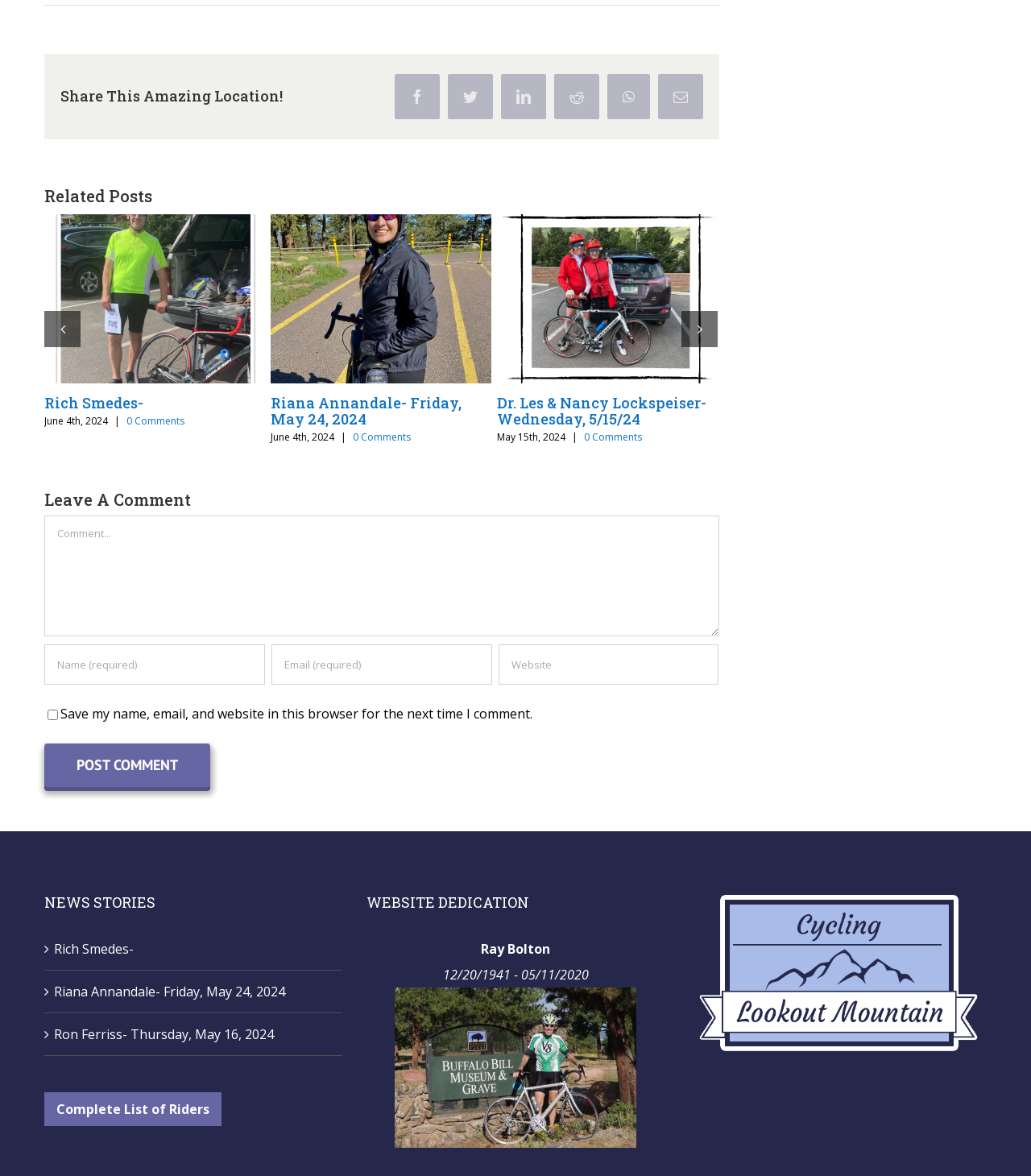Please find the bounding box coordinates of the clickable region needed to complete the following instruction: "Read NEWS STORIES". The bounding box coordinates must consist of four float numbers between 0 and 1, i.e., [left, top, right, bottom].

[0.043, 0.758, 0.332, 0.777]